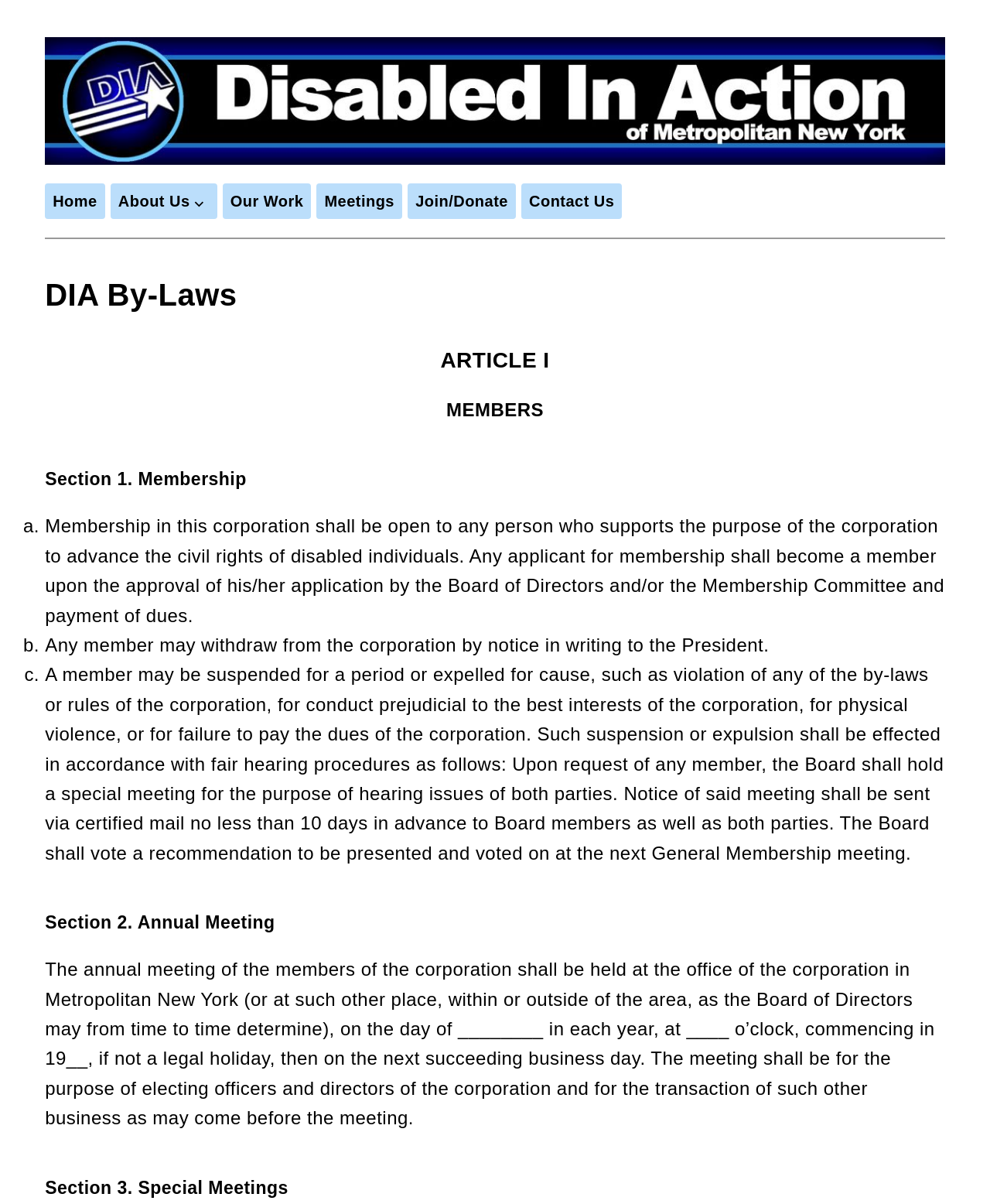How can a member withdraw from the corporation?
Respond with a short answer, either a single word or a phrase, based on the image.

By notice in writing to the President